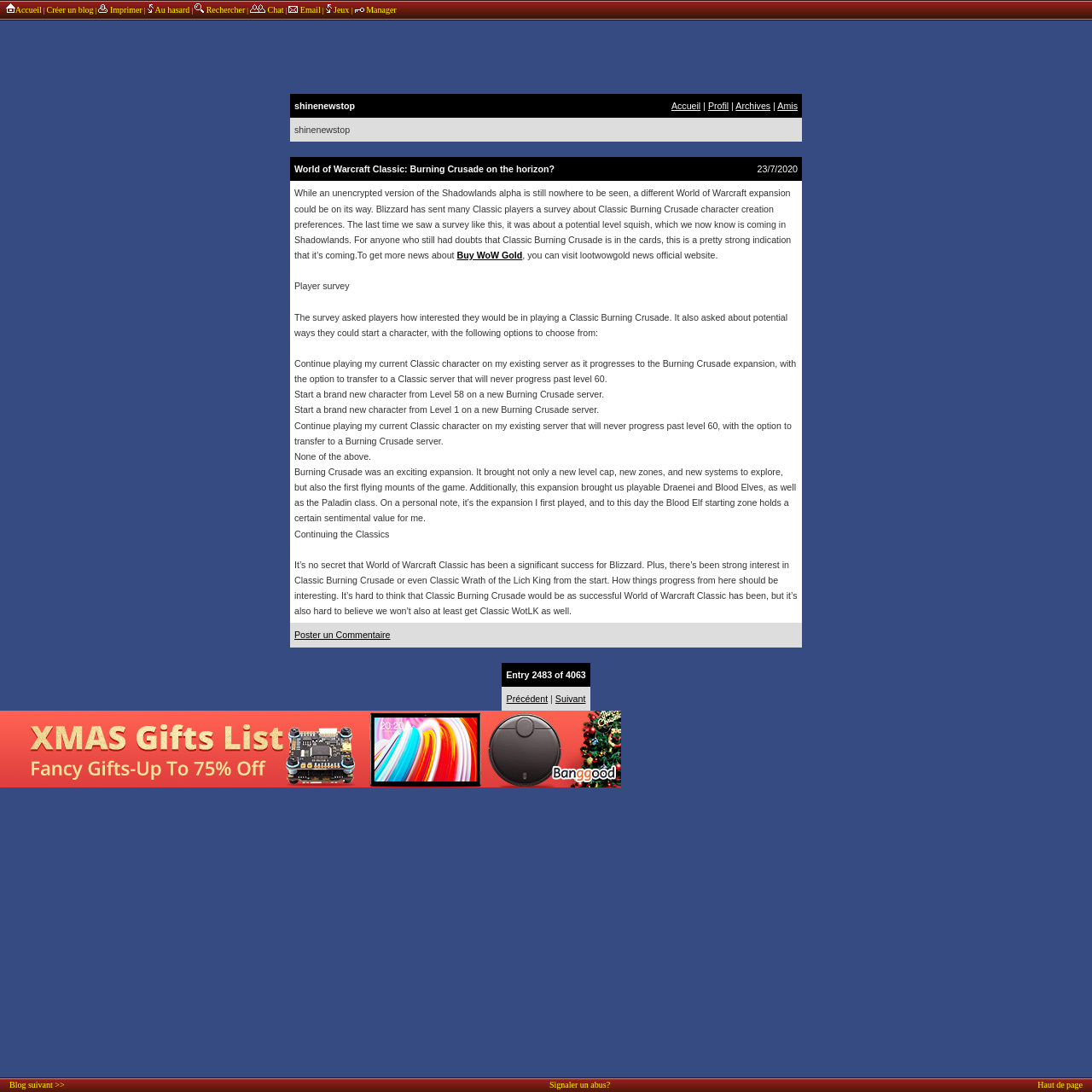What is the name of the expansion that brought playable Draenei and Blood Elves?
Examine the image closely and answer the question with as much detail as possible.

In the article, it is mentioned that Burning Crusade was an exciting expansion that brought not only a new level cap, new zones, and new systems to explore, but also the first flying mounts of the game, and playable Draenei and Blood Elves, as well as the Paladin class.